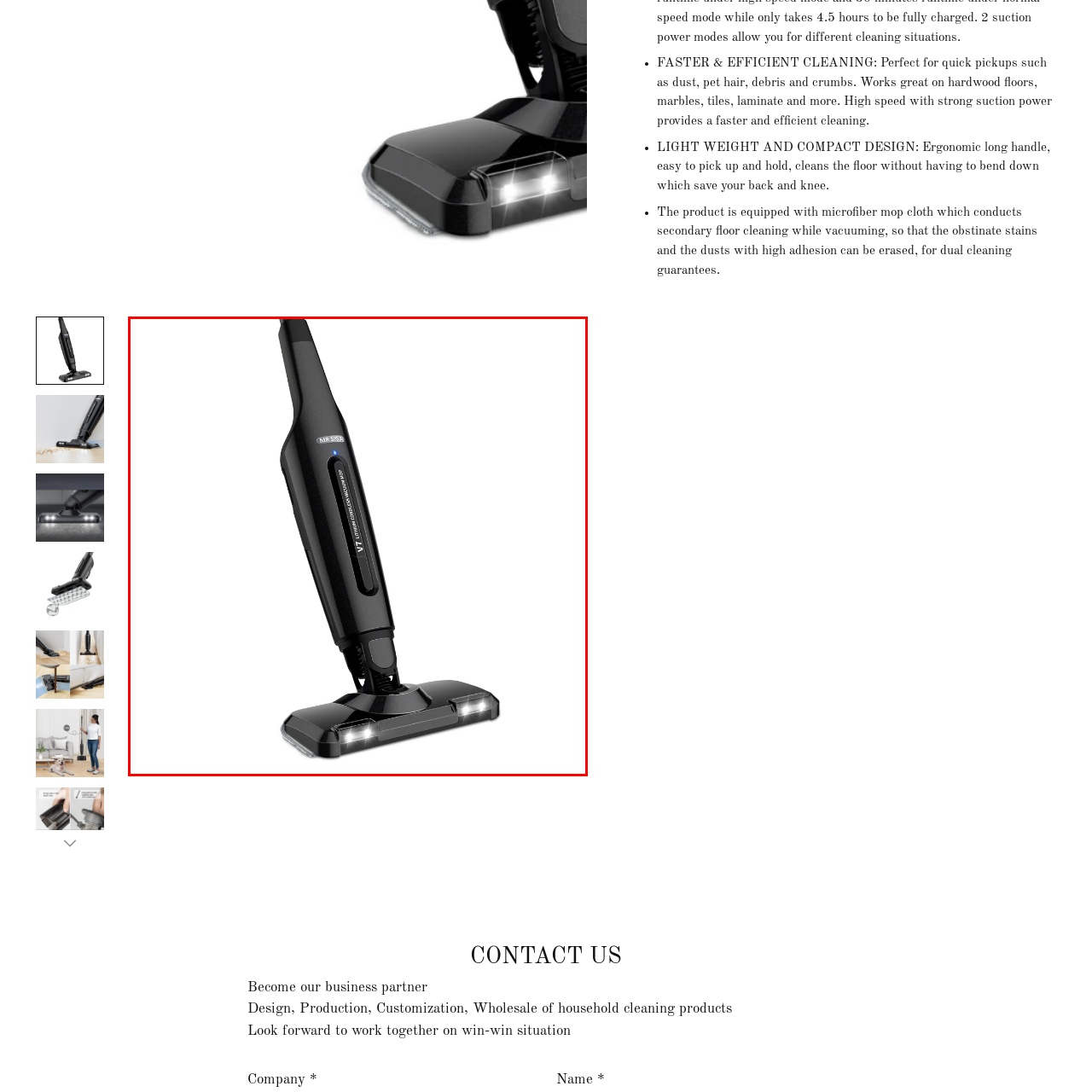Narrate the specific details and elements found within the red-bordered image.

The image showcases the MR.SIGA Smart Cordless Wet Dry Vacuum Mop, designed for efficient and versatile cleaning tasks. Its sleek, modern black design is complemented by a powerful cleaning head equipped with LED lights, enabling visibility in dimly lit areas. This innovative cleaning tool merges the functionality of a vacuum and a mop, making it ideal for quickly picking up dirt, pet hair, and debris from various surfaces including hardwood floors, tiles, and laminate. The ergonomic and lightweight construction allows for easy handling, reducing strain on the back and knees during use. Perfect for multitasking chores, it is an essential addition to any cleaning arsenal.